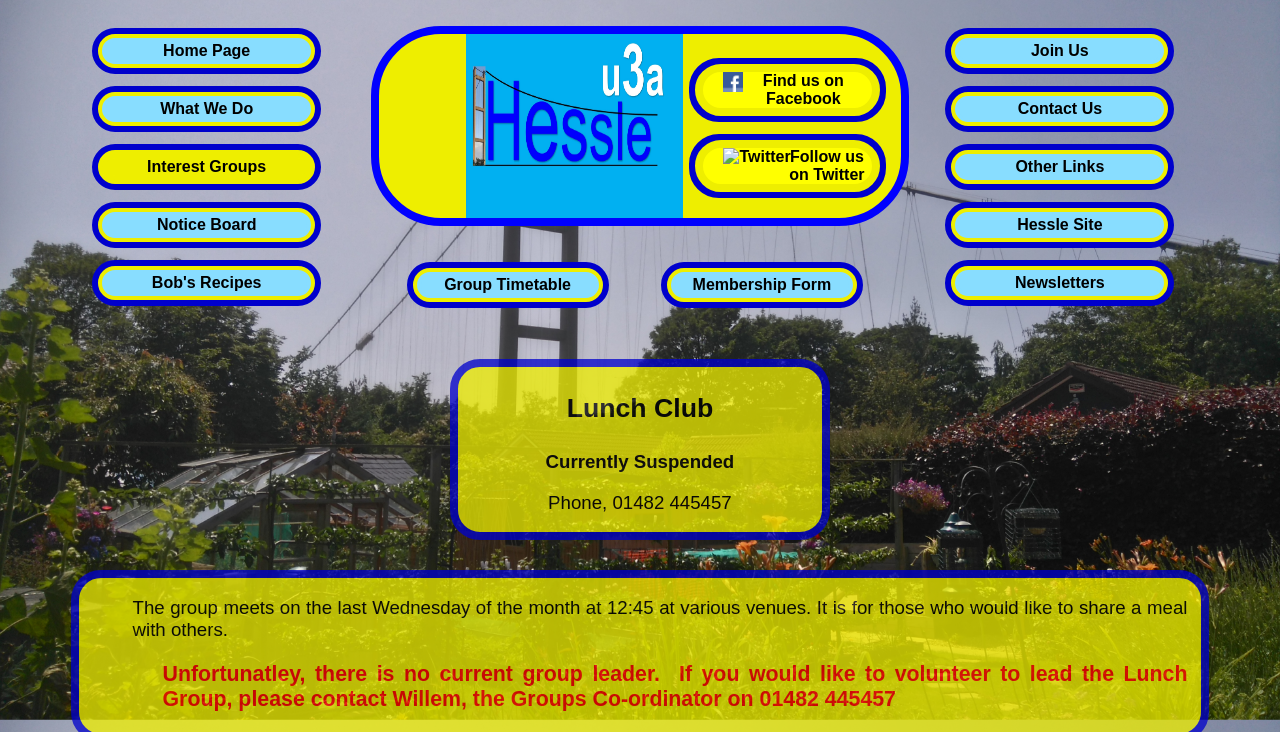Please find the bounding box coordinates of the element that you should click to achieve the following instruction: "Join Us". The coordinates should be presented as four float numbers between 0 and 1: [left, top, right, bottom].

[0.746, 0.051, 0.91, 0.087]